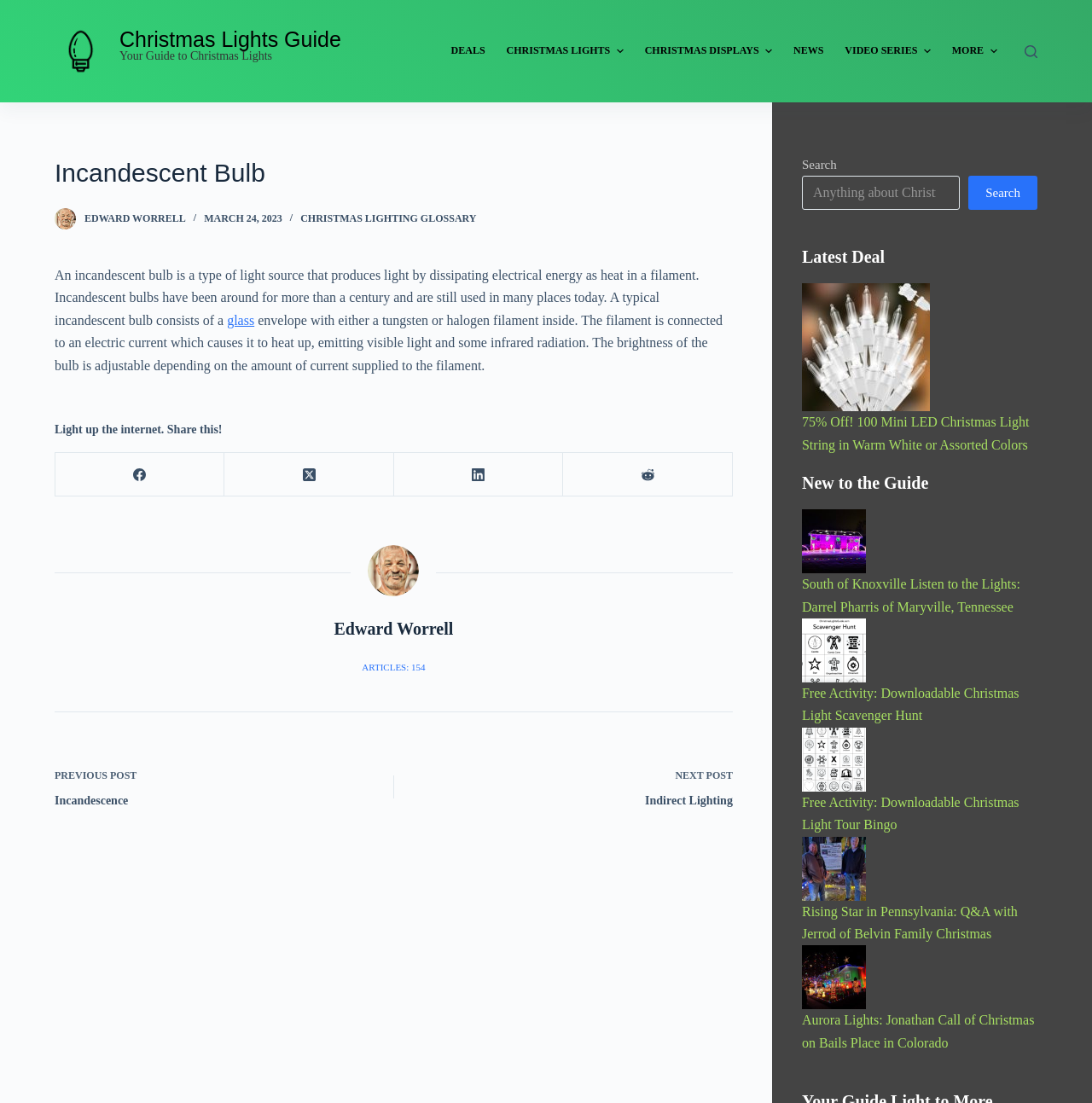Detail the webpage's structure and highlights in your description.

This webpage is about Christmas lights and incandescent bulbs. At the top, there is a logo of "Christmas Lights Guide" with a link to skip to the content. Below the logo, there is a navigation menu with several options, including "DEALS", "CHRISTMAS LIGHTS", "CHRISTMAS DISPLAYS", "NEWS", "VIDEO SERIES", and "MORE". Each of these options has a corresponding image.

The main content of the page is divided into several sections. The first section is about incandescent bulbs, with a heading "Incandescent Bulb" and a brief description of what they are and how they work. There is also a link to a glossary of Christmas lighting terms.

Below this section, there are social media links to share the content on Facebook, Twitter, LinkedIn, and Reddit. There is also a section about the author, Edward Worrell, with a link to his articles.

The next section is a list of related posts, with links to previous and next posts. There is also a search bar at the top right corner of the page.

The rest of the page is dedicated to showcasing deals and new content on the guide. There are several sections, including "Latest Deal", "New to the Guide", and "Free Activities", each with images and links to corresponding articles or downloads. The "Latest Deal" section features a discounted Christmas string light product, while the "New to the Guide" section highlights new articles and content on the site. The "Free Activities" section offers downloadable Christmas scavenger hunt and bingo cards.